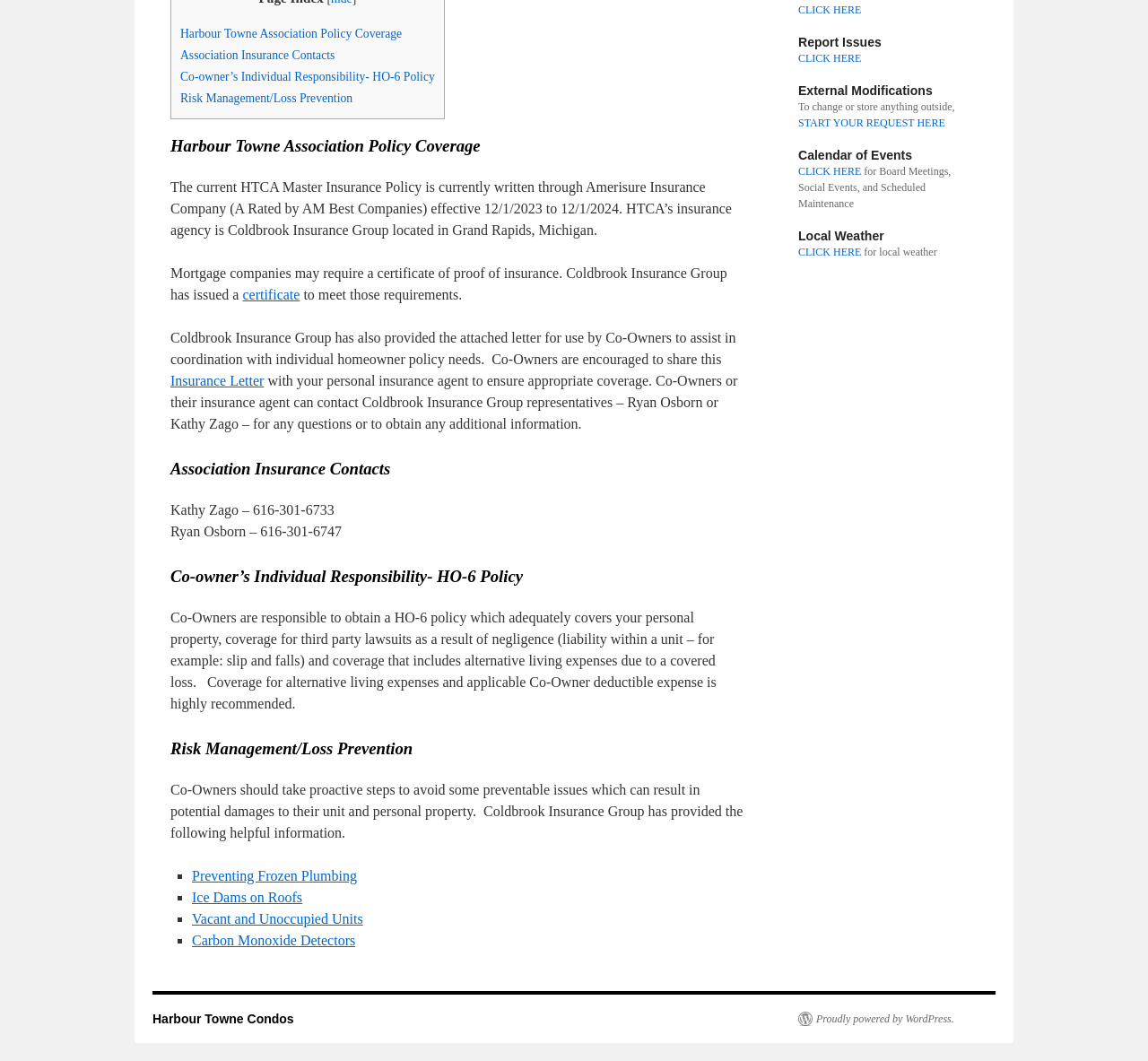Please find the bounding box for the UI component described as follows: "Harbour Towne Association Policy Coverage".

[0.157, 0.026, 0.35, 0.038]